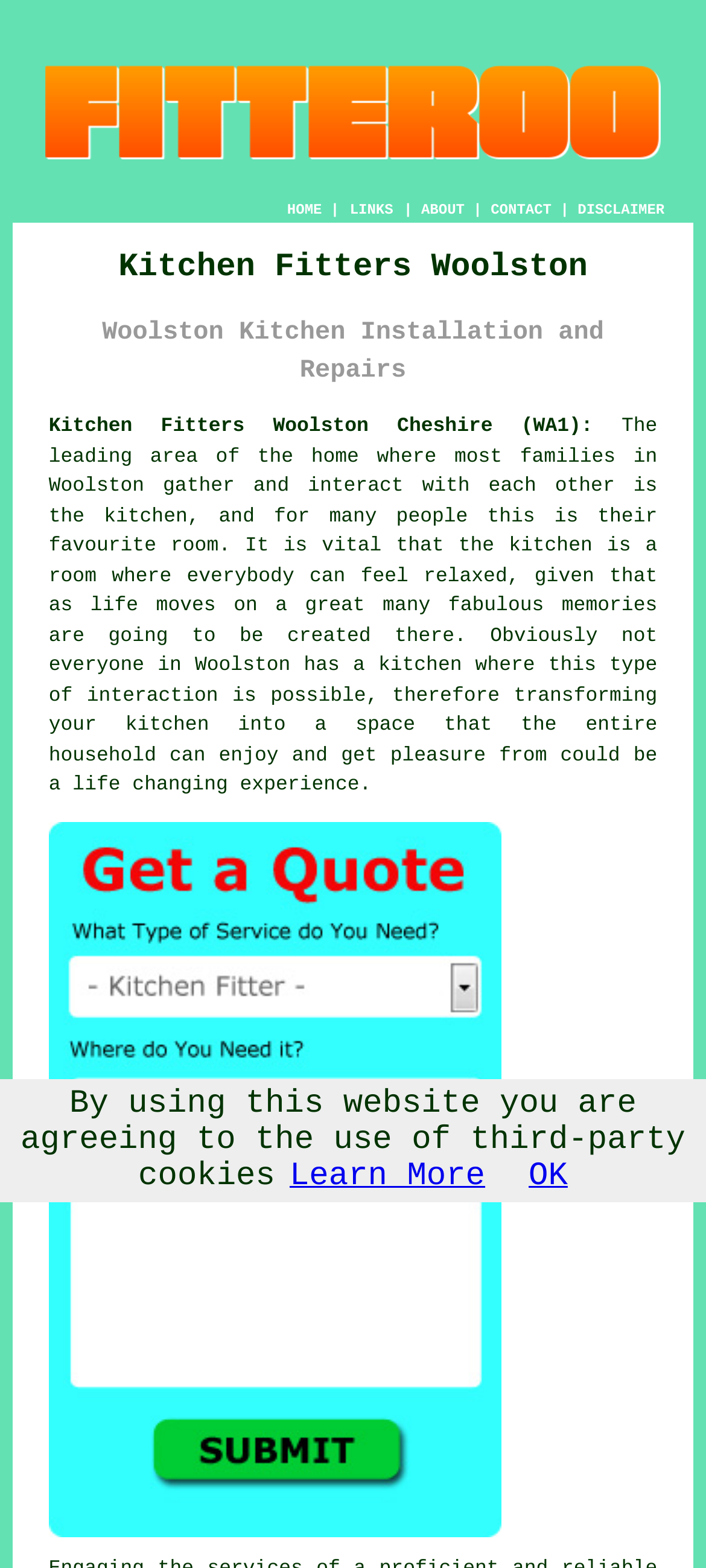What is the main service offered by this website?
Relying on the image, give a concise answer in one word or a brief phrase.

Kitchen fitting